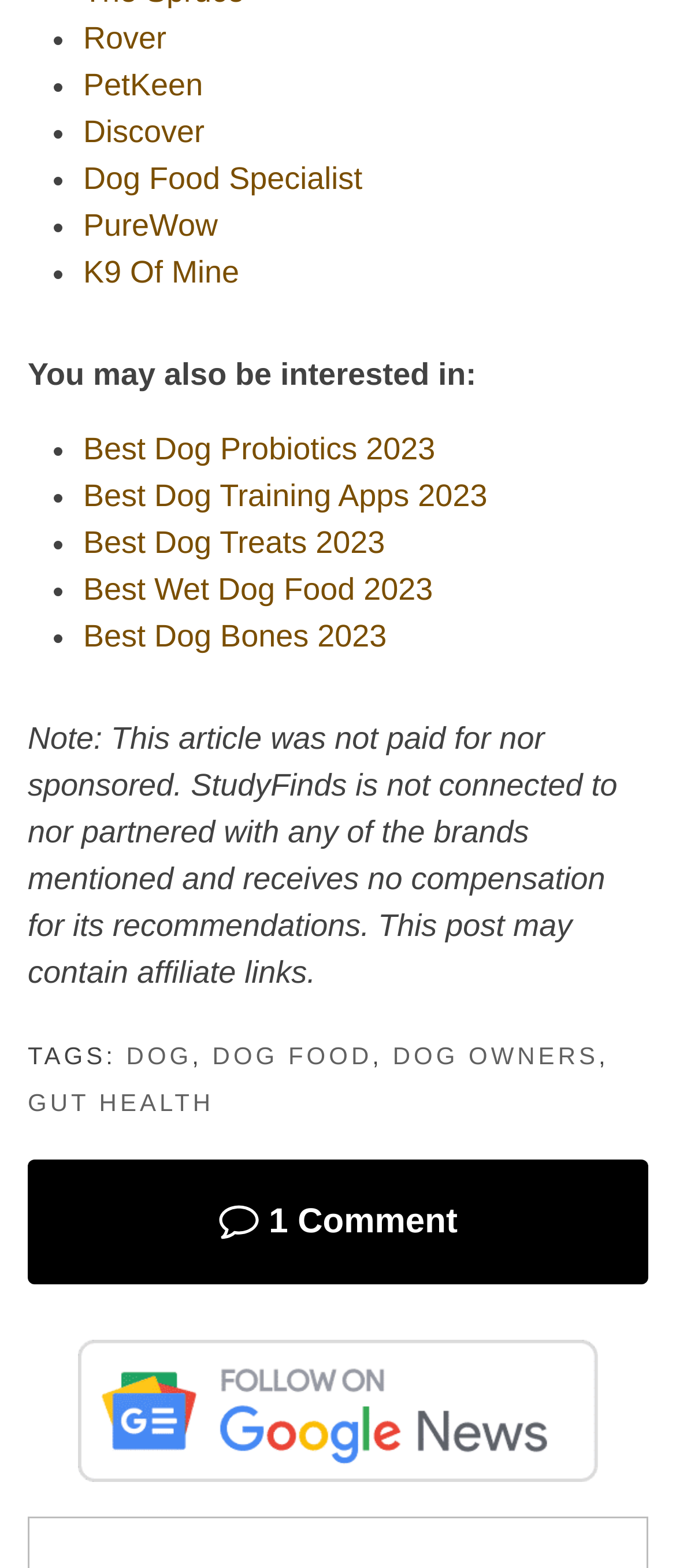What is the function of the 'Follow on Google News' button?
Please provide a single word or phrase as your answer based on the screenshot.

Subscription